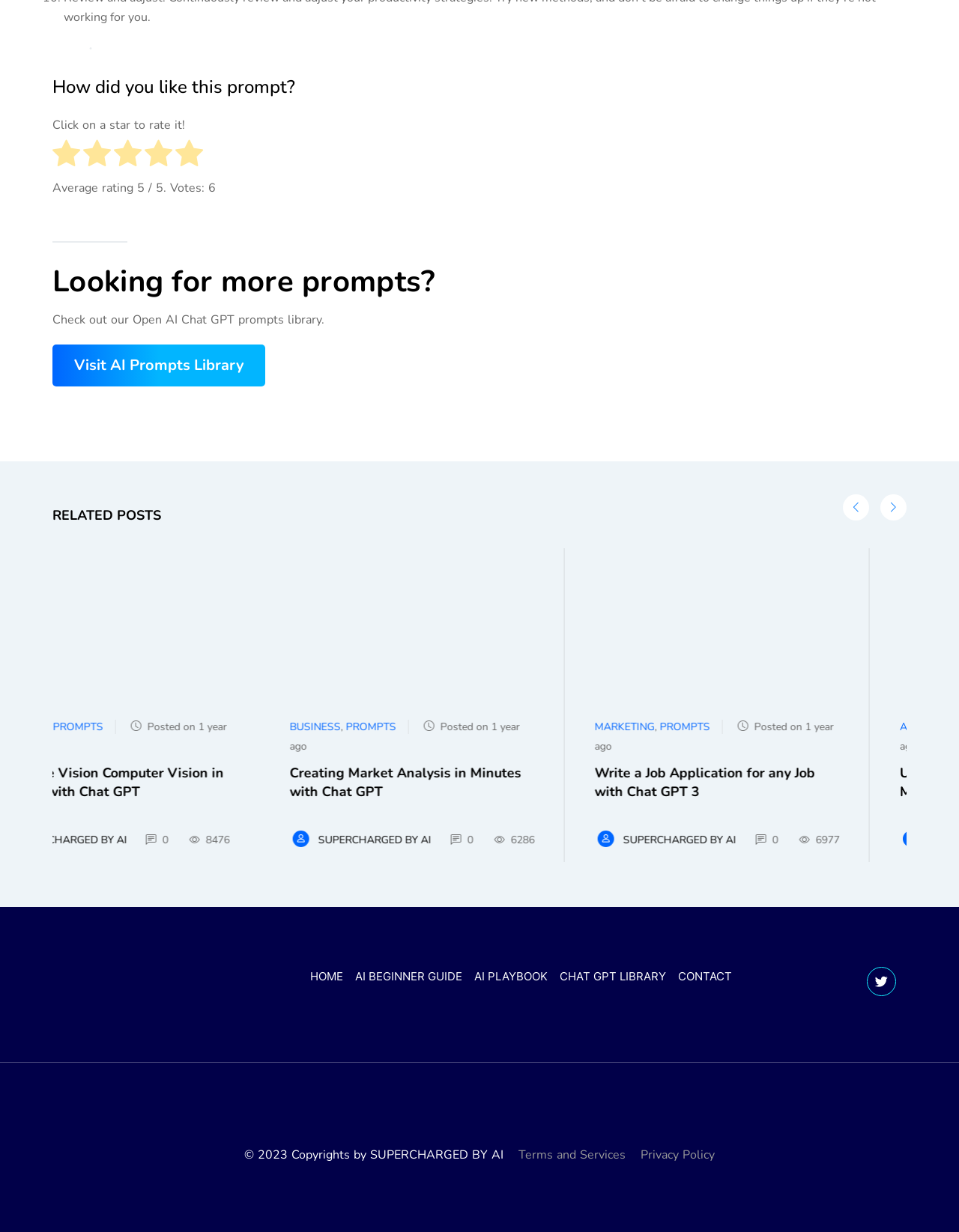Please give a succinct answer using a single word or phrase:
What is the purpose of the stars in this webpage?

Rate the prompt